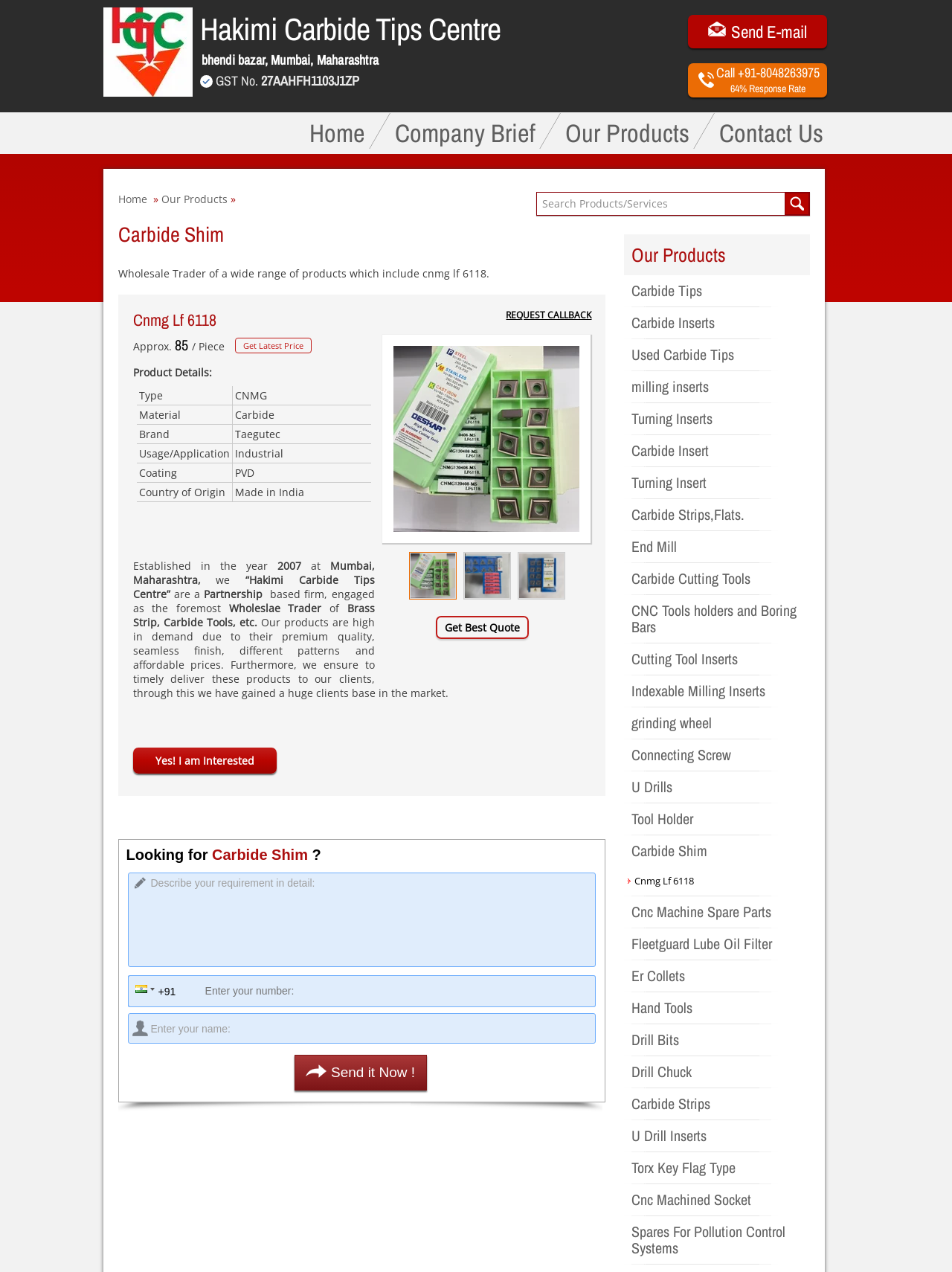Identify the bounding box coordinates of the section that should be clicked to achieve the task described: "Click on the 'Home' link".

[0.321, 0.088, 0.387, 0.121]